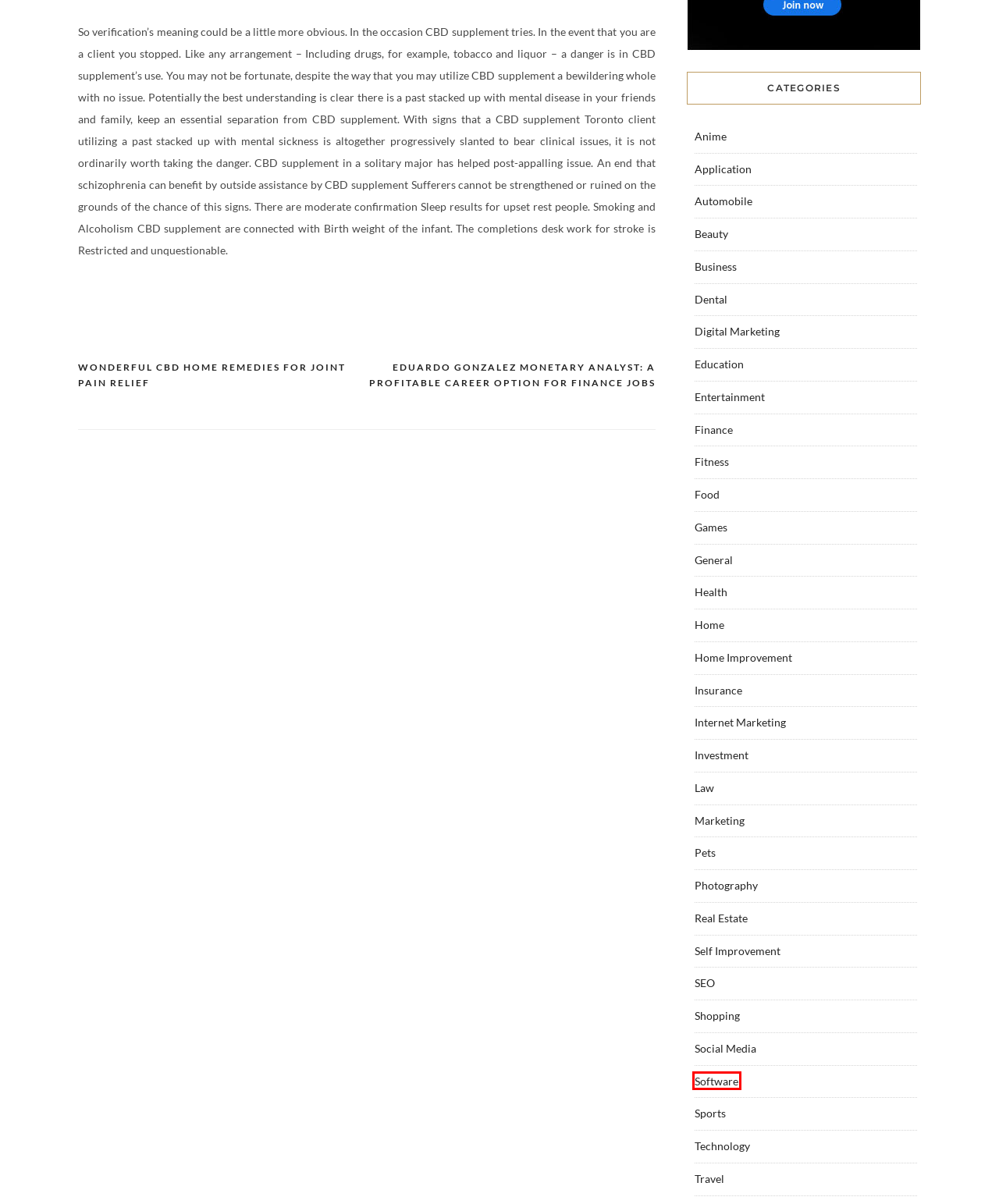Examine the screenshot of the webpage, which has a red bounding box around a UI element. Select the webpage description that best fits the new webpage after the element inside the red bounding box is clicked. Here are the choices:
A. Dental – Fund Acion Entorno
B. Technology – Fund Acion Entorno
C. Application – Fund Acion Entorno
D. Sports – Fund Acion Entorno
E. Software – Fund Acion Entorno
F. SEO – Fund Acion Entorno
G. Marketing – Fund Acion Entorno
H. Wonderful CBD Home Remedies for Joint Pain Relief – Fund Acion Entorno

E